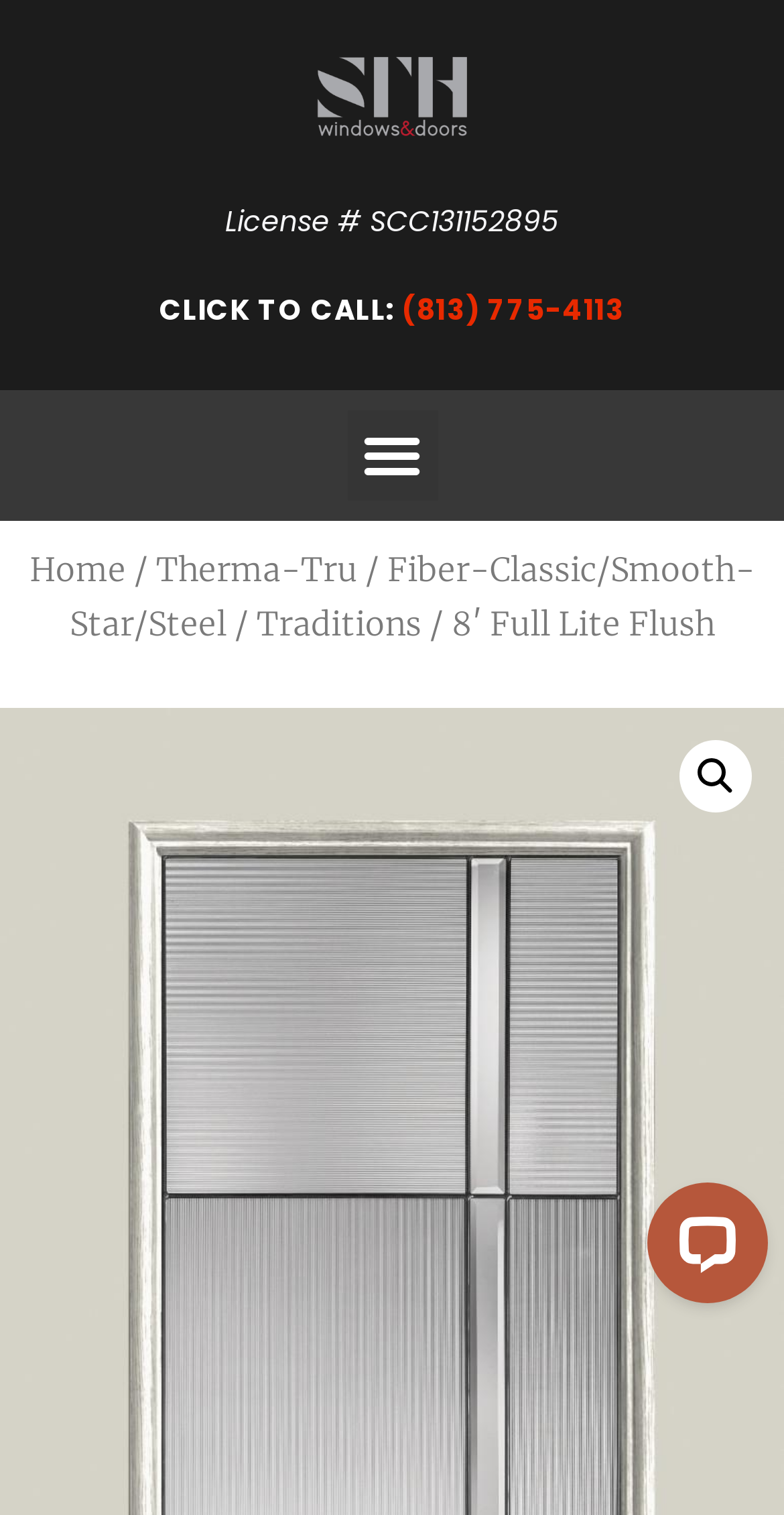Is there a search function on the webpage?
Please look at the screenshot and answer using one word or phrase.

Yes